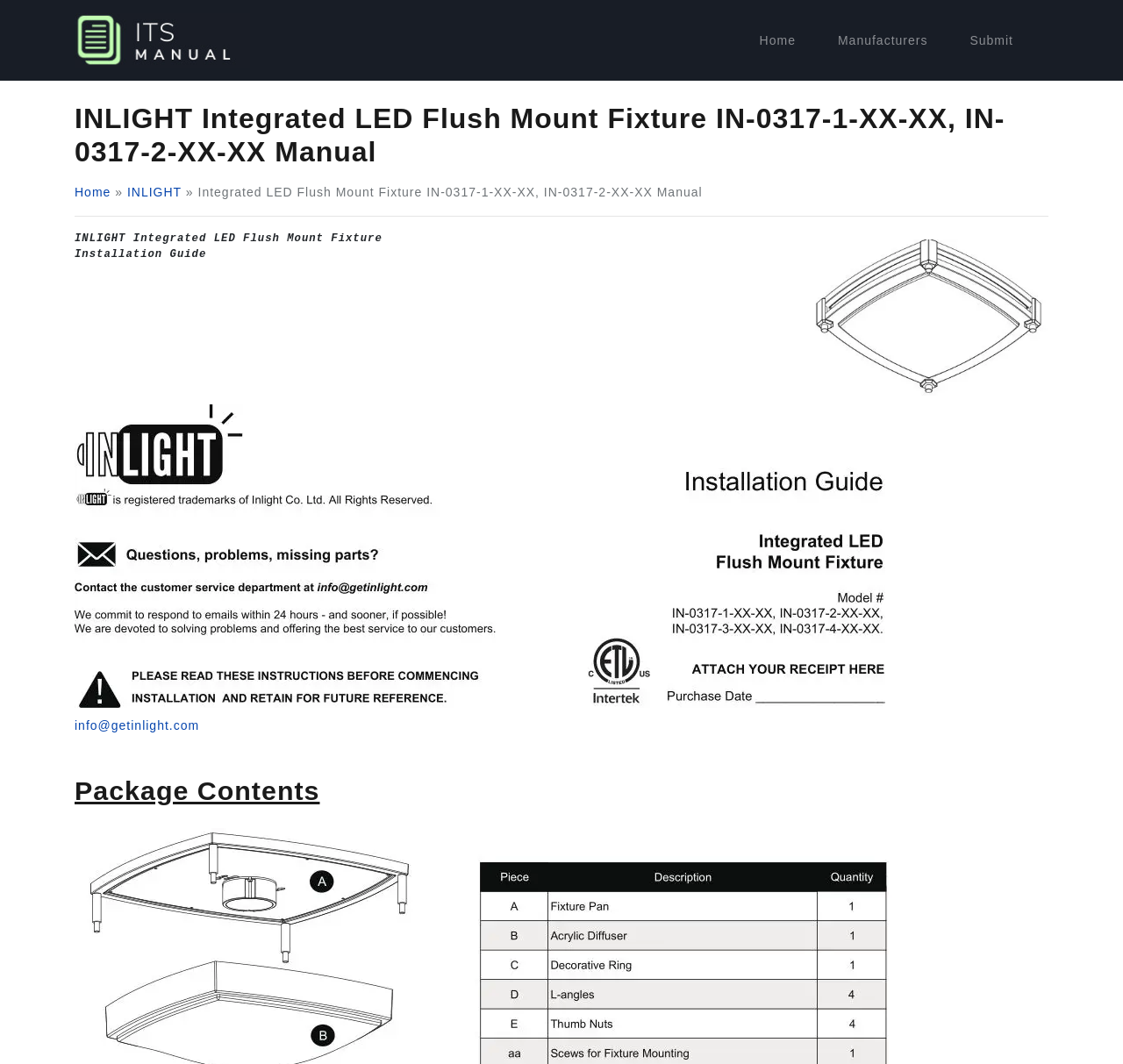What is the section title after the product manual title?
Please answer the question with as much detail and depth as you can.

I looked at the elements following the product manual title and found a heading element with the text 'Package Contents'. This is the section title after the product manual title.